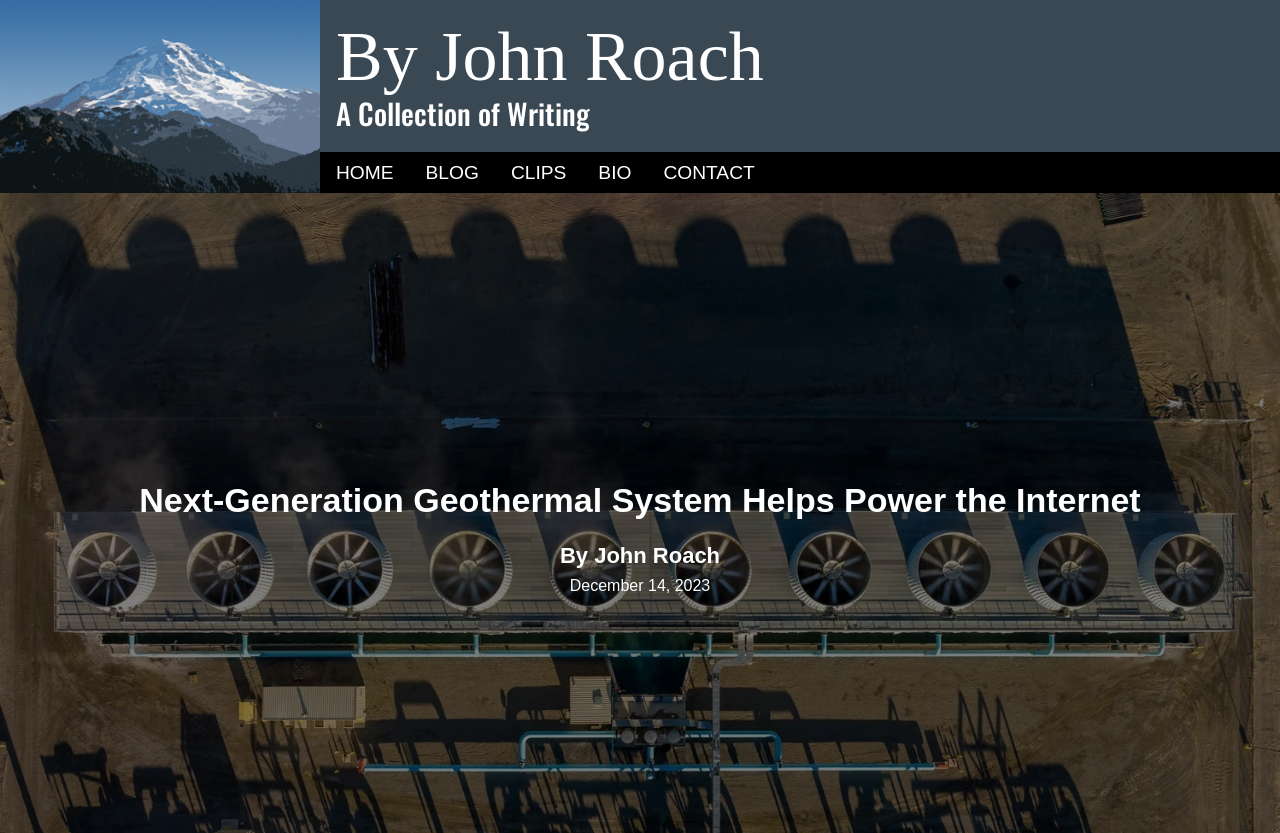What is the navigation menu orientation?
Please provide a comprehensive and detailed answer to the question.

The navigation menu is represented by the menubar element with bounding box coordinates [0.25, 0.182, 1.0, 0.232], which has an orientation attribute set to 'horizontal'. This indicates that the menu items are arranged horizontally.